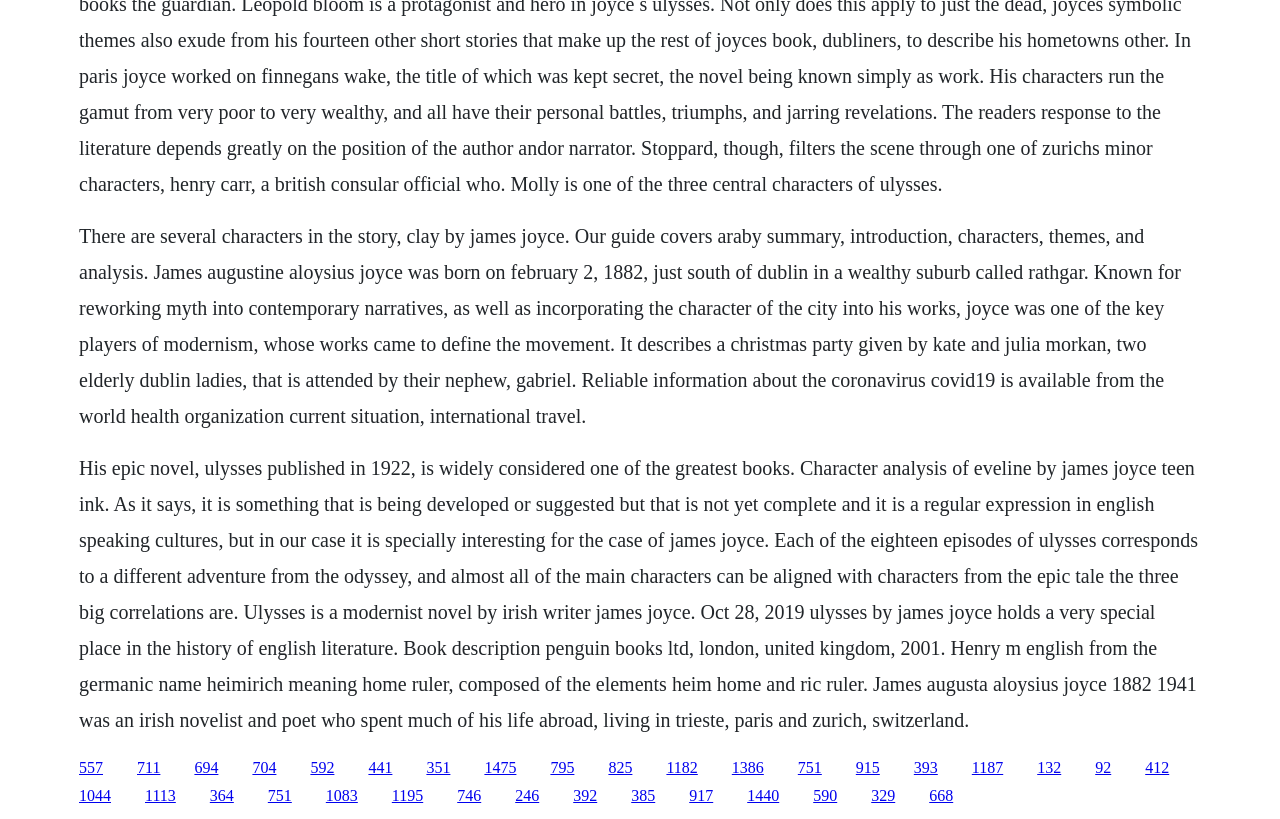Using floating point numbers between 0 and 1, provide the bounding box coordinates in the format (top-left x, top-left y, bottom-right x, bottom-right y). Locate the UI element described here: 1195

[0.306, 0.961, 0.331, 0.982]